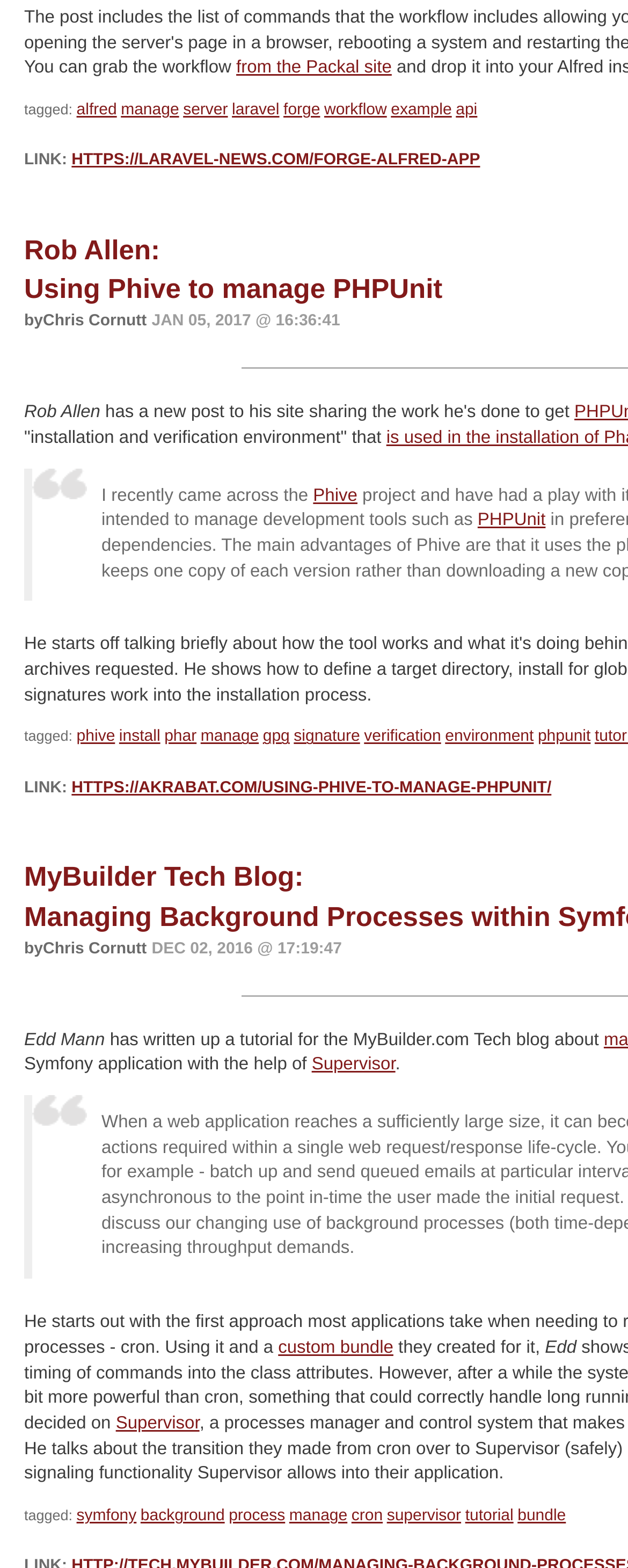Provide the bounding box coordinates for the area that should be clicked to complete the instruction: "visit the Phive website".

[0.499, 0.31, 0.569, 0.322]